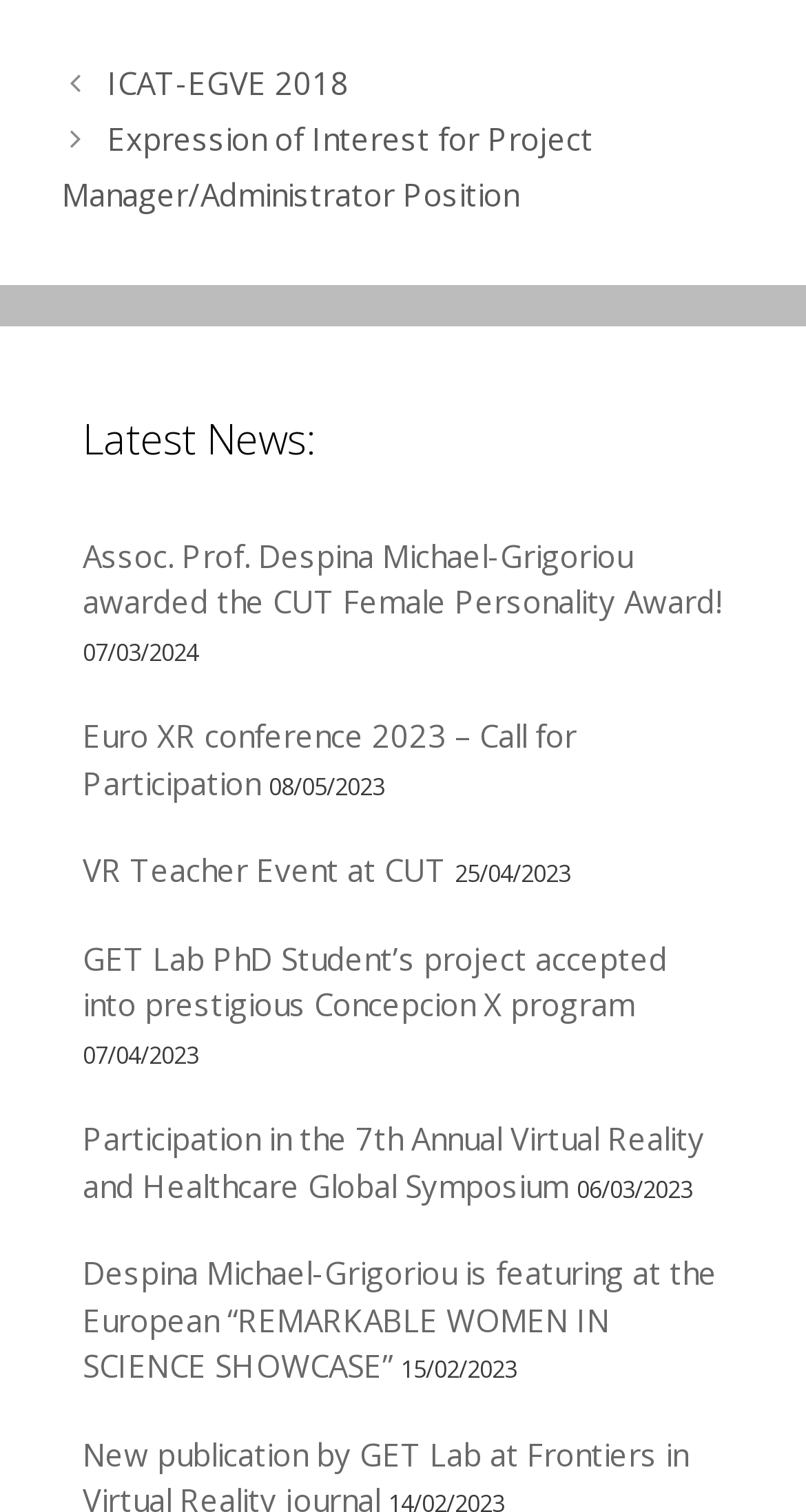Please identify the coordinates of the bounding box for the clickable region that will accomplish this instruction: "Learn about VR Teacher Event at CUT".

[0.103, 0.562, 0.554, 0.589]